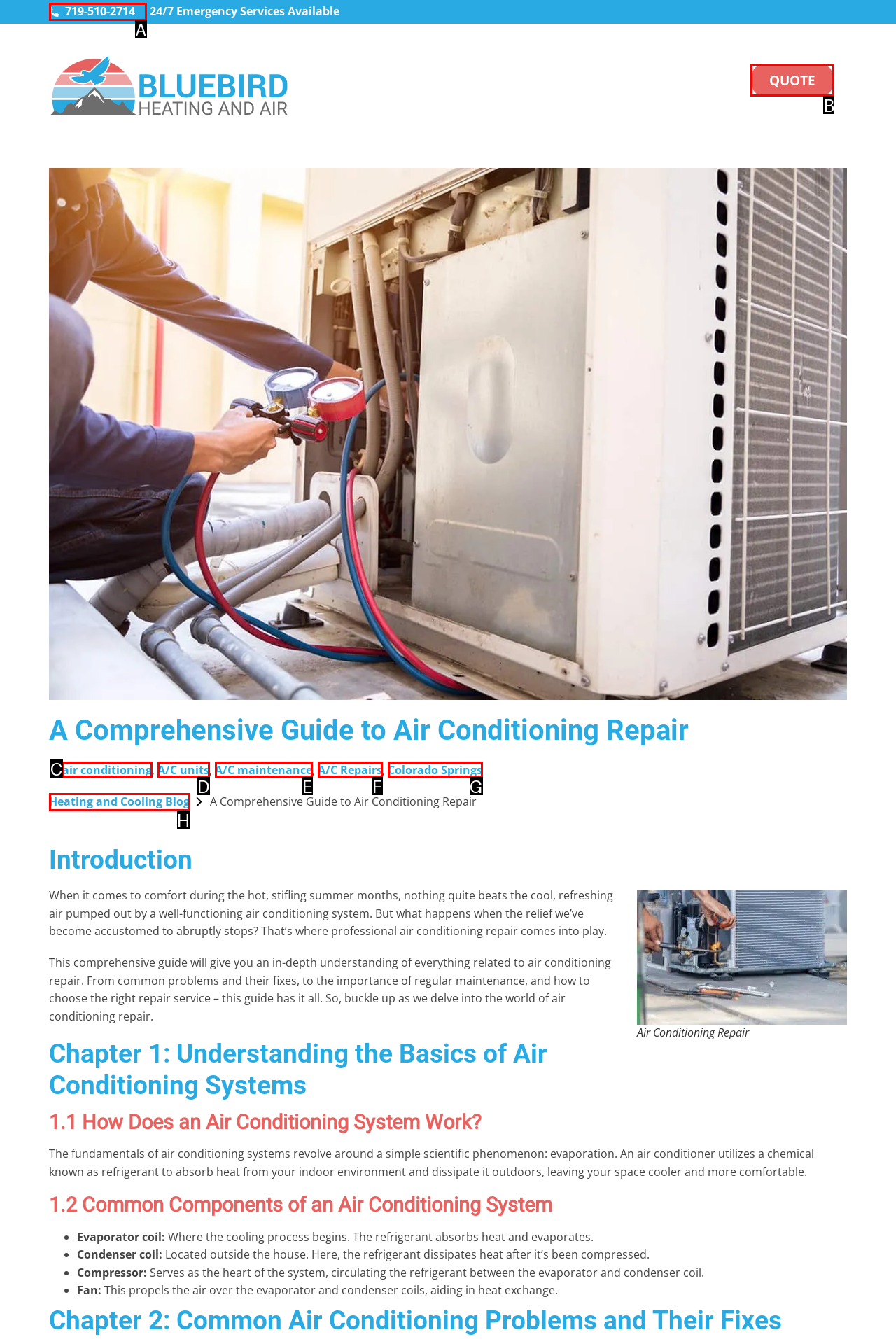To achieve the task: Get a quote, indicate the letter of the correct choice from the provided options.

B